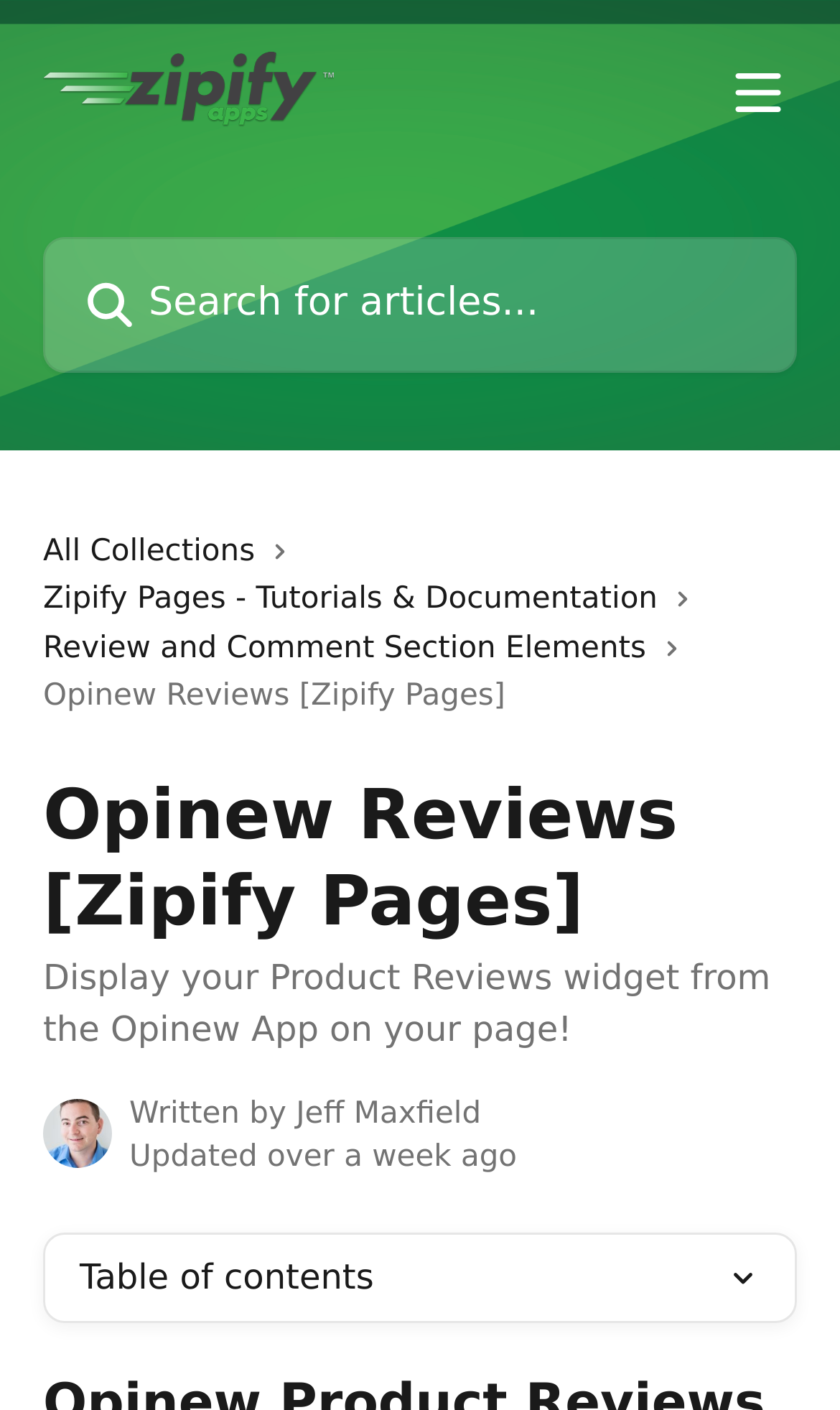Determine the bounding box coordinates for the UI element with the following description: "aria-label="Open menu"". The coordinates should be four float numbers between 0 and 1, represented as [left, top, right, bottom].

[0.856, 0.047, 0.949, 0.084]